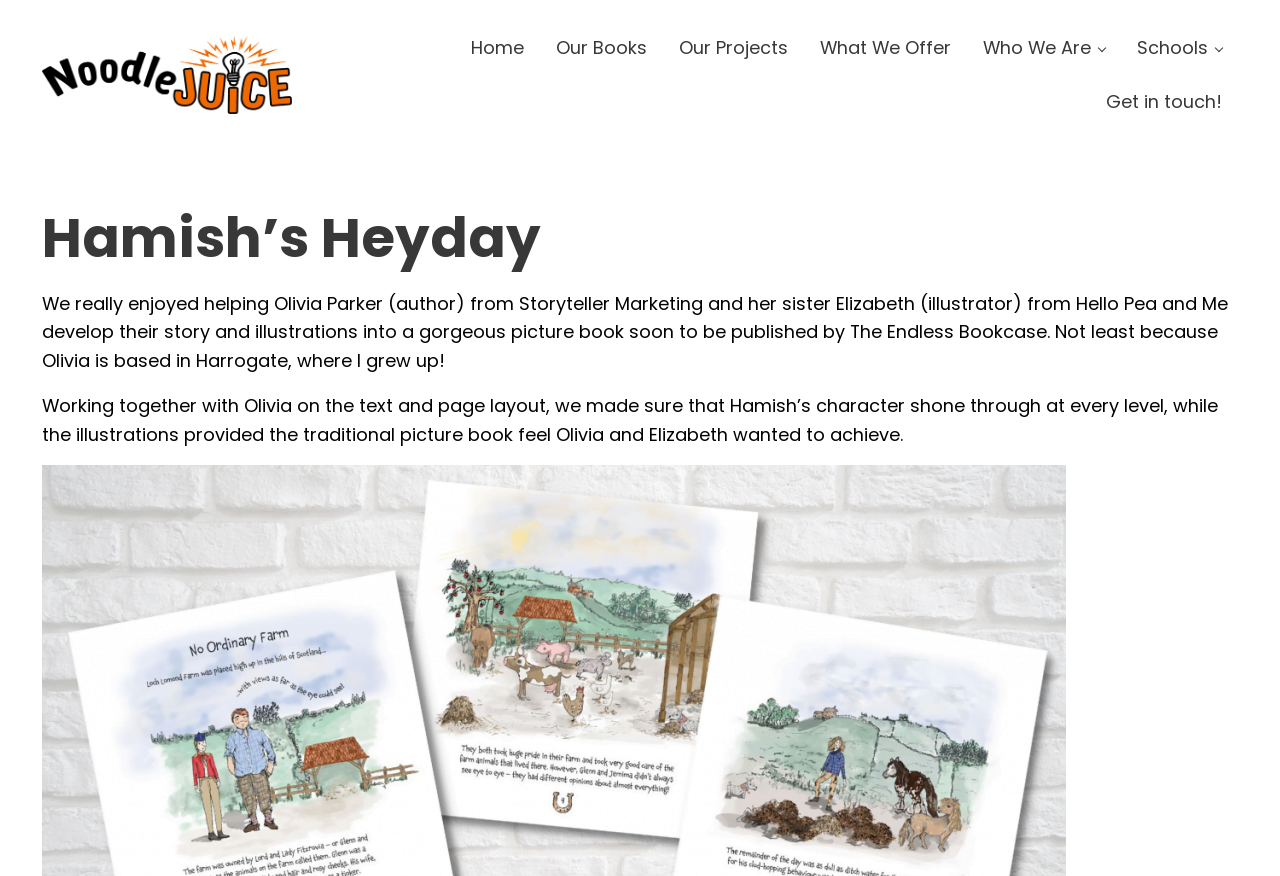What is the name of the picture book?
Please provide a single word or phrase as the answer based on the screenshot.

Hamish's Heyday